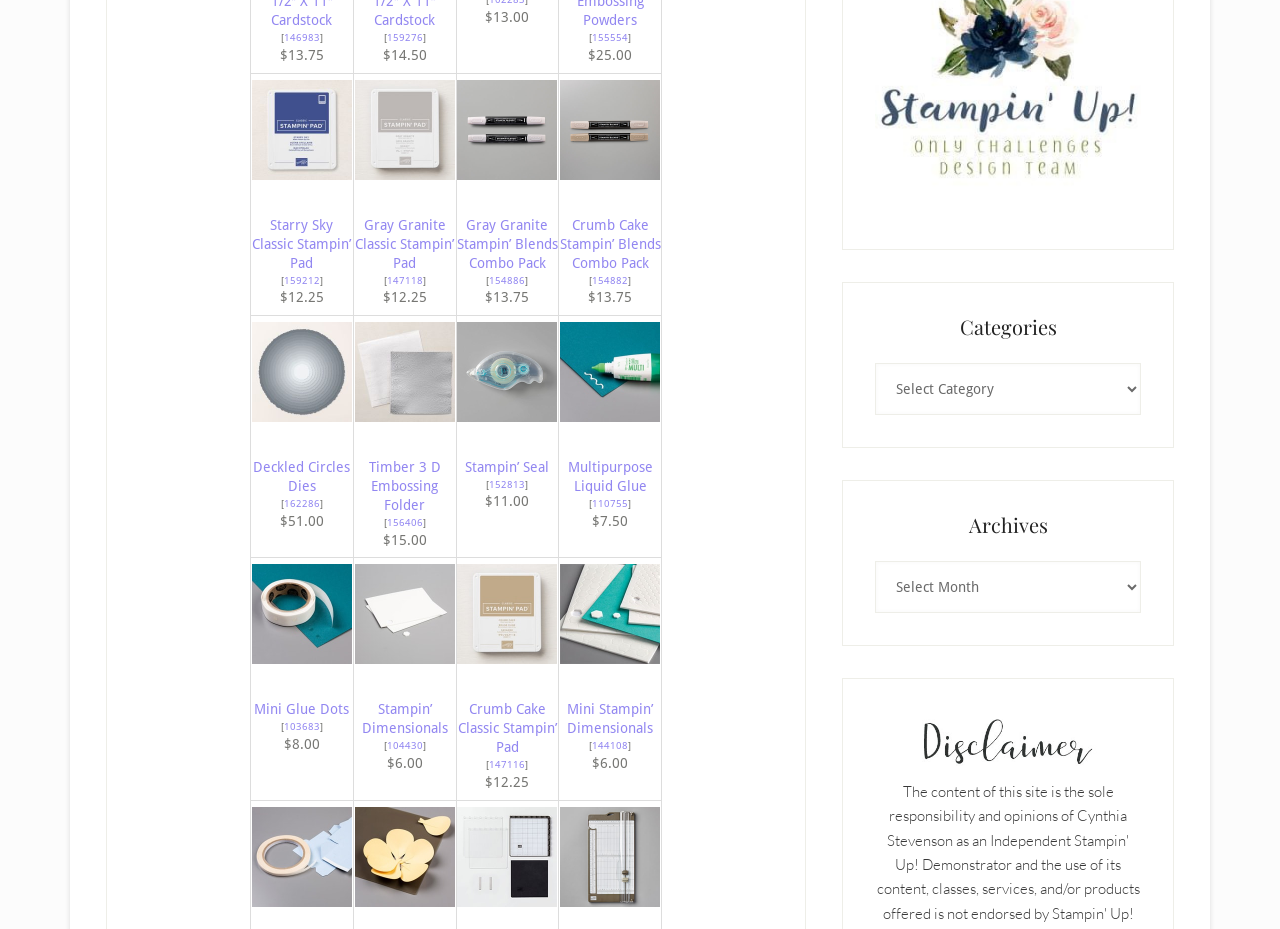Please identify the bounding box coordinates of the clickable area that will allow you to execute the instruction: "view details of Gray Granite Classic Stampin' Pad".

[0.277, 0.176, 0.355, 0.198]